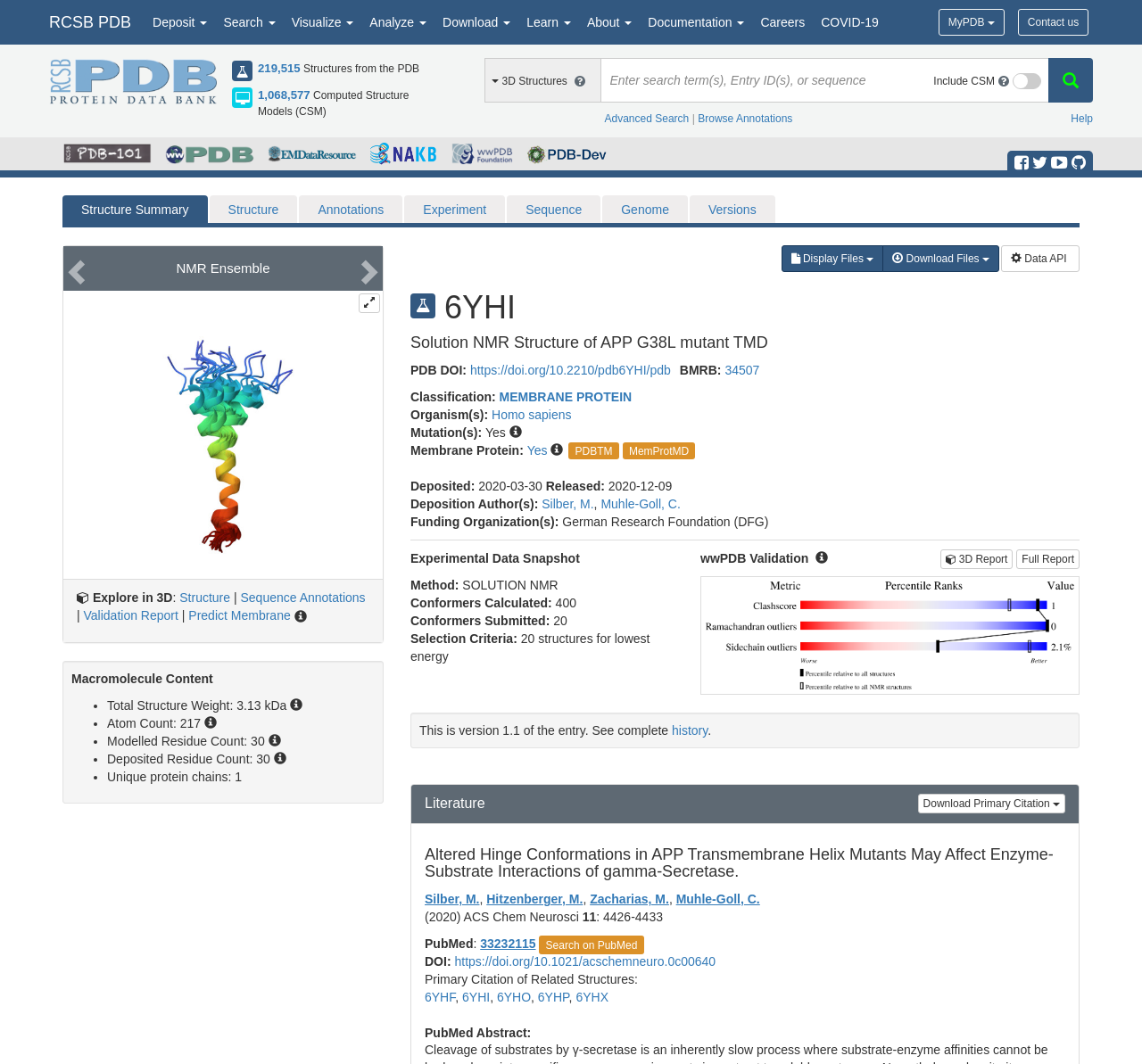Identify the bounding box coordinates of the region I need to click to complete this instruction: "View structure summary".

[0.055, 0.184, 0.182, 0.21]